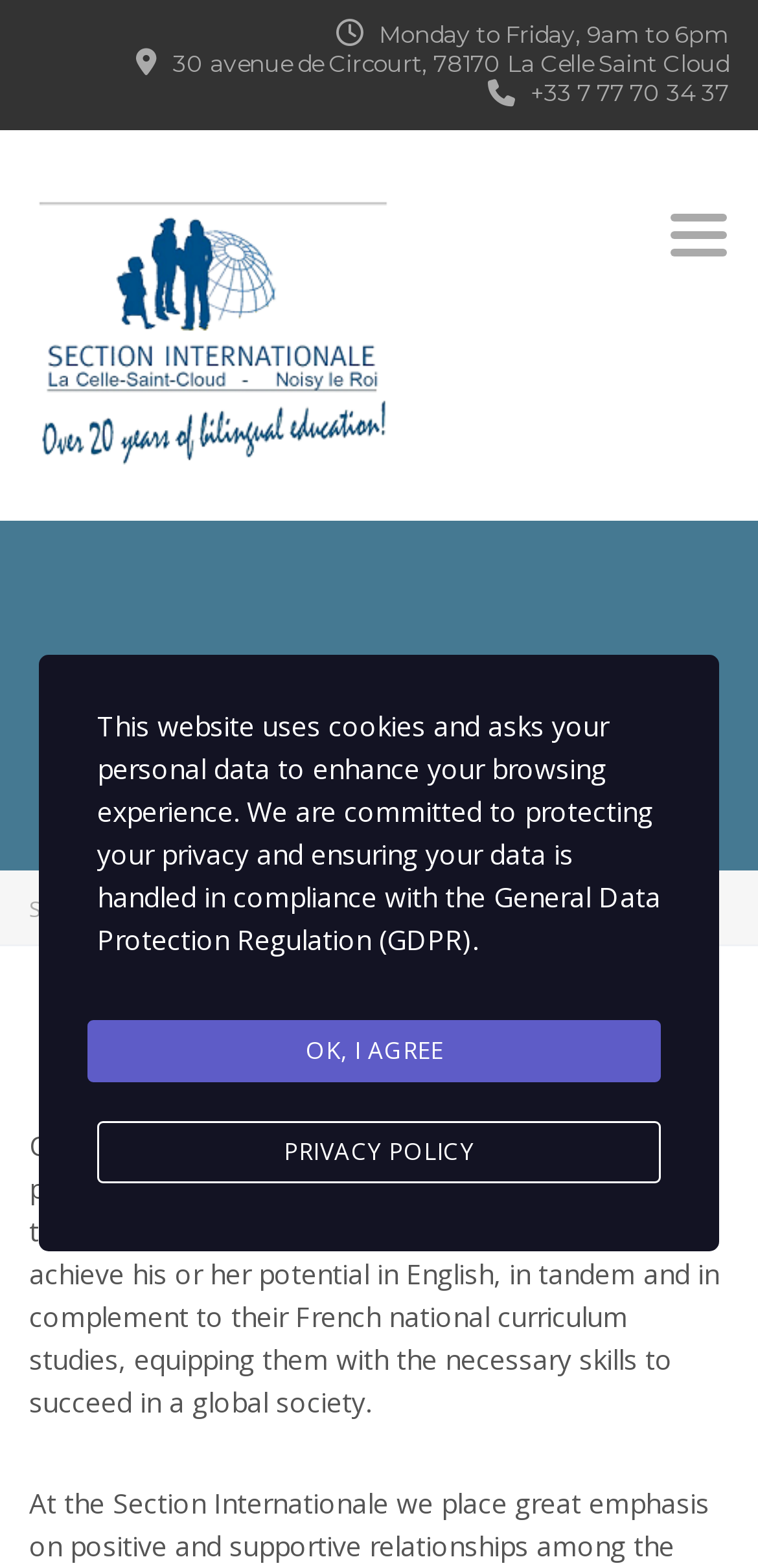Extract the bounding box of the UI element described as: "Ok, I agree".

[0.115, 0.651, 0.872, 0.69]